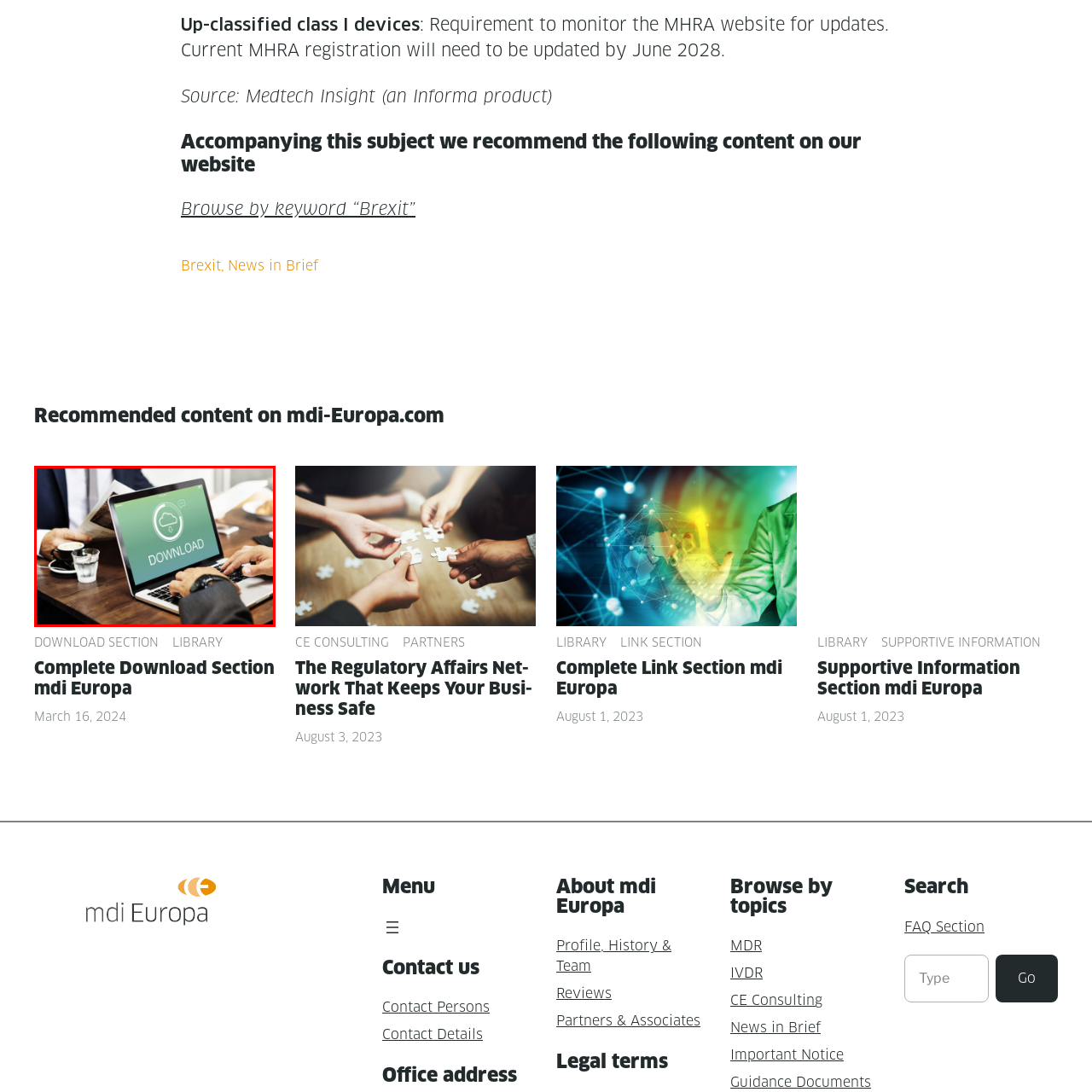Craft a detailed explanation of the image surrounded by the red outline.

The image captures a close-up view of a laptop screen prominently displaying a large "DOWNLOAD" icon with a cloud symbol, suggesting an action related to file downloading. The laptop is situated on a wooden table, where a hand can be seen interacting with the keyboard. In the background, a person dressed in a suit is holding a newspaper, indicating a business or professional setting. A cup of coffee and a small glass of water are also present on the table, adding to the informal yet professional atmosphere. This scene conveys a blend of technology and casual business interaction, highlighting the theme of digital accessibility and efficient information retrieval.